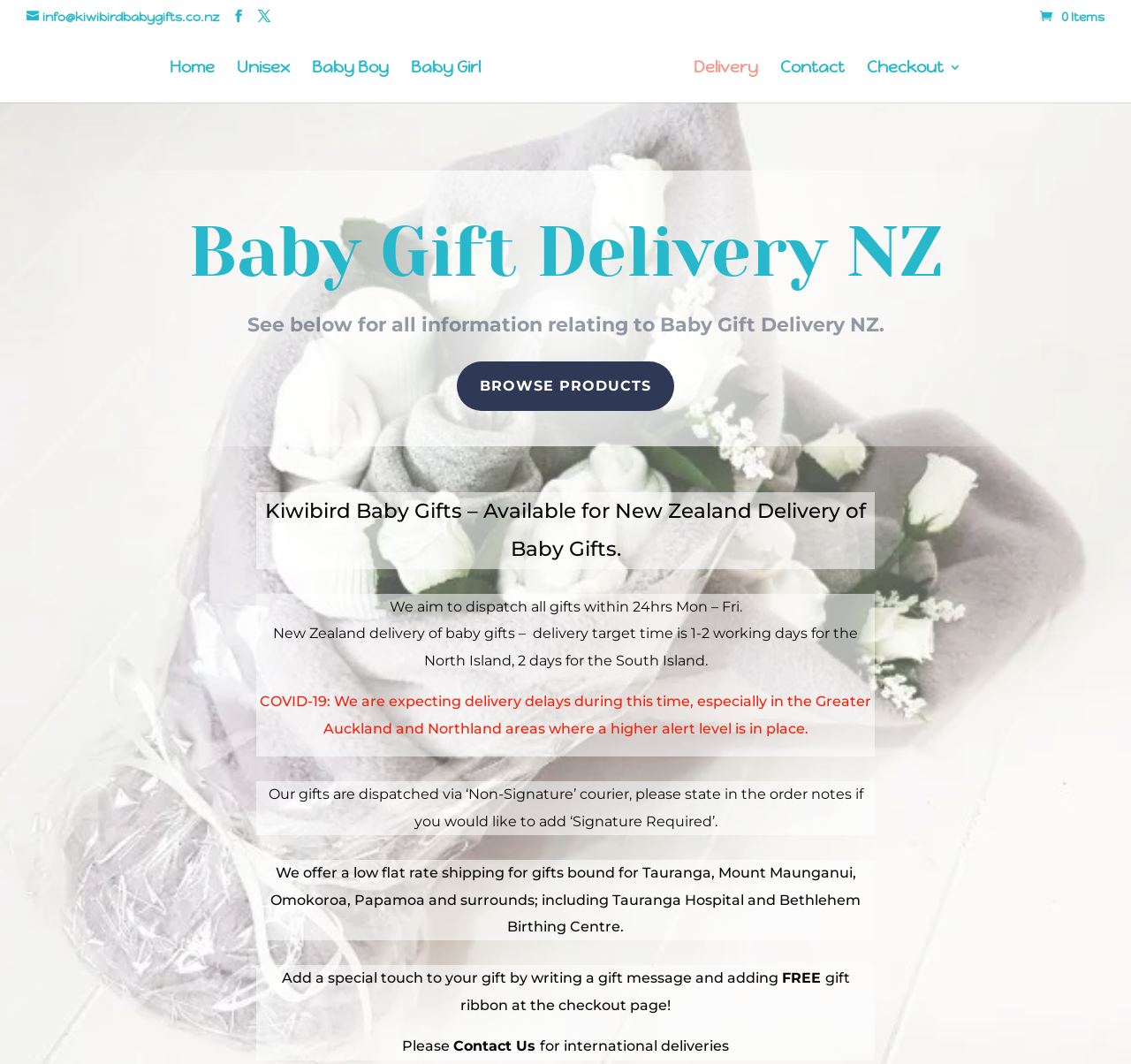Specify the bounding box coordinates for the region that must be clicked to perform the given instruction: "Browse products".

[0.404, 0.339, 0.596, 0.387]